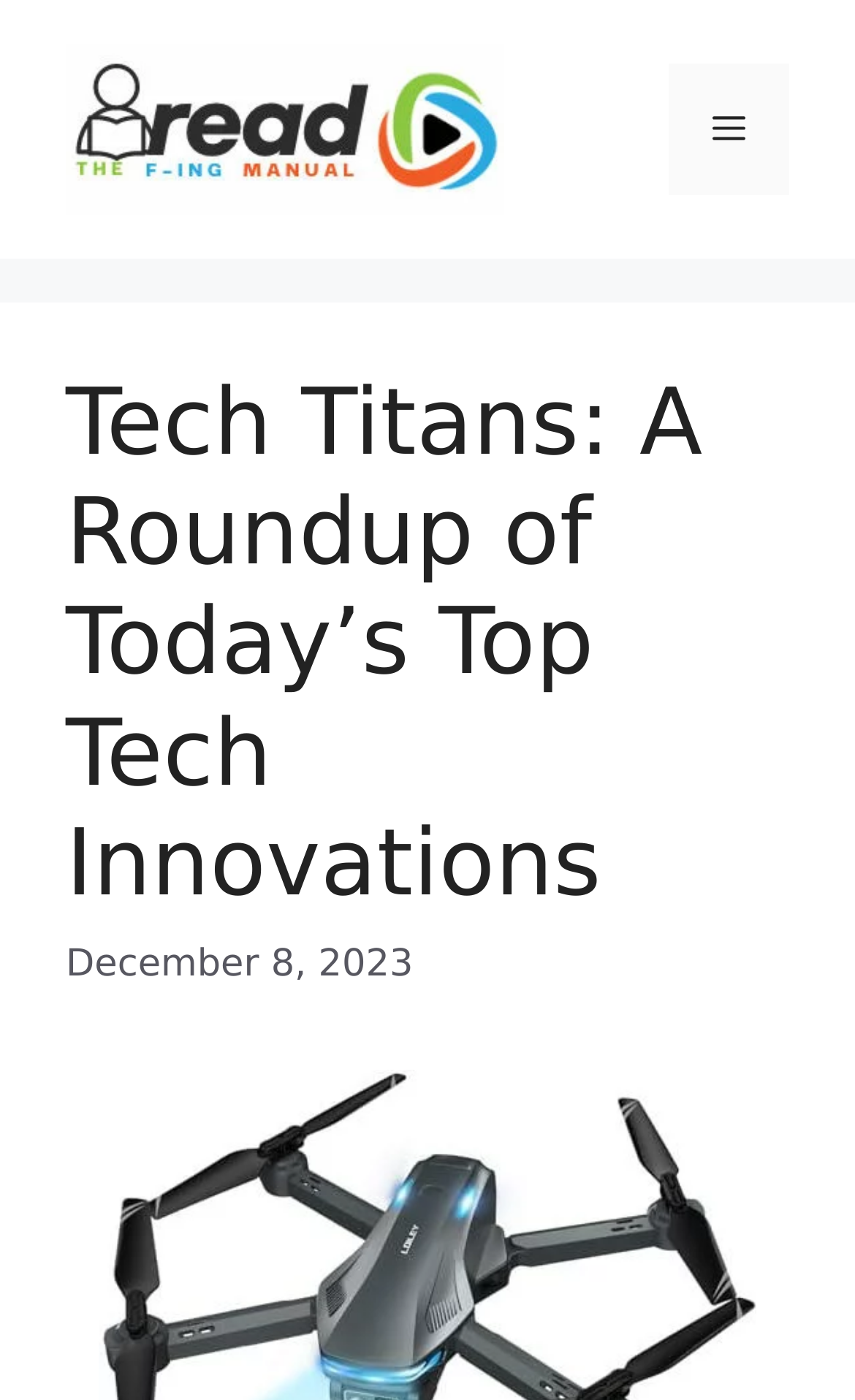Convey a detailed summary of the webpage, mentioning all key elements.

The webpage is a roundup of top tech innovations, featuring trailblazing tech titans who are pushing boundaries and setting benchmarks with sensational innovations. 

At the top of the page, there is a banner that spans the entire width, containing a link to "RTFM 101" with an accompanying image of the same name. The link and image are positioned near the top left corner of the page. 

To the right of the banner, there is a navigation element labeled "Mobile Toggle" with a button labeled "Menu" that controls the primary menu. This navigation element is positioned near the top right corner of the page.

Below the banner, there is a header section that spans almost the entire width of the page. Within this section, there is a heading that reads "Tech Titans: A Roundup of Today’s Top Tech Innovations". This heading is positioned near the top center of the page. 

Underneath the heading, there is a time element that displays the date "December 8, 2023". This time element is positioned near the top center of the page, below the heading.